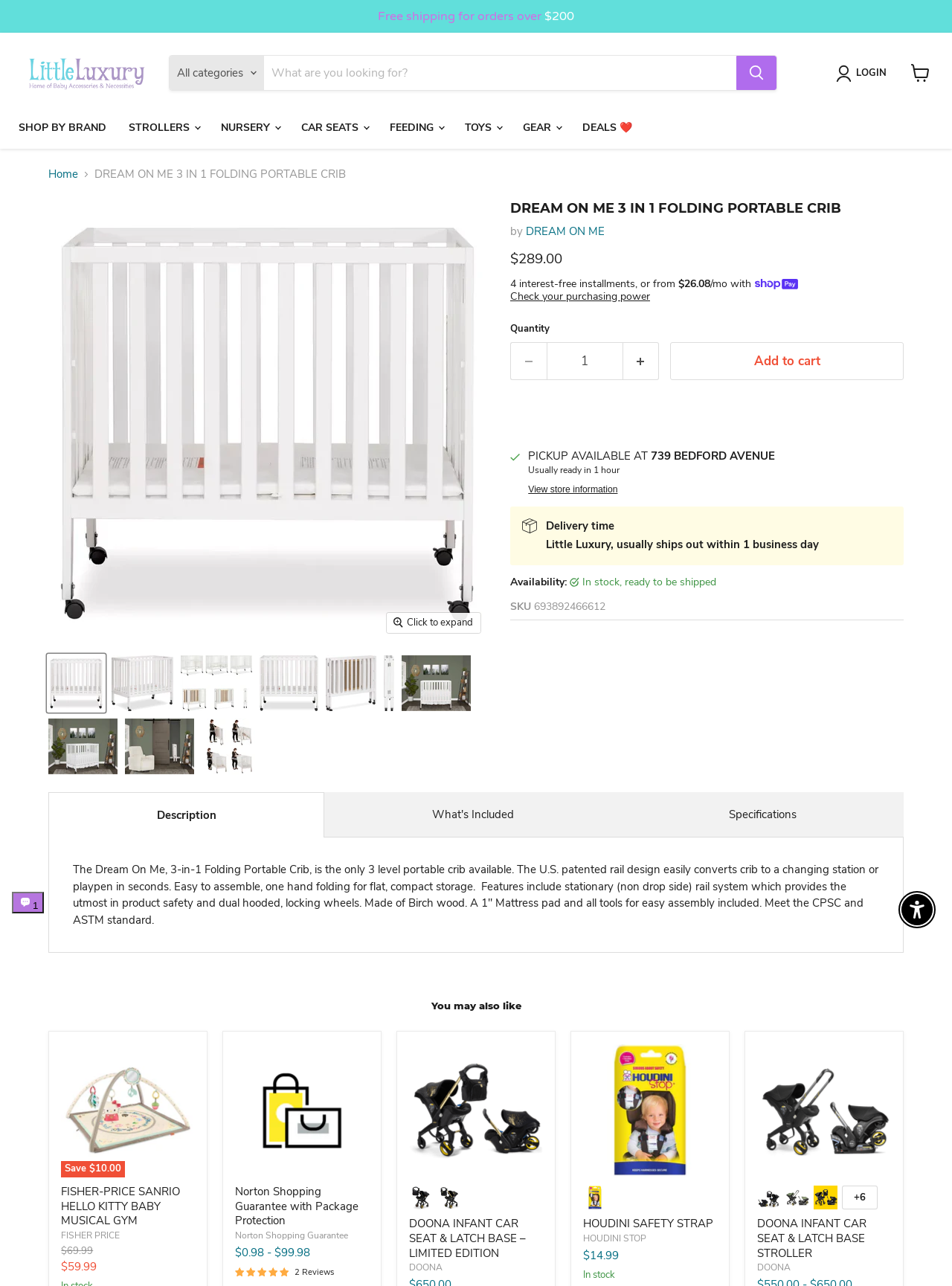Describe the webpage meticulously, covering all significant aspects.

This webpage is about a product called "Dream On Me 3-in-1 Folding Portable Crib" from Little Luxury. At the top of the page, there is a navigation menu with links to "SHOP BY BRAND", "STROLLERS", "NURSERY", "CAR SEATS", "FEEDING", "TOYS", "GEAR", and "DEALS ❤️". Below the navigation menu, there is a search bar with a combobox to select a category and a textbox to enter search keywords.

On the left side of the page, there is a breadcrumbs navigation with links to "Home" and the current product page. Below the breadcrumbs, there is a large image of the product, which is a white portable crib. Next to the image, there are several thumbnails of the product from different angles.

Below the product image, there is a section with product information, including the product name, price ($289.00), and a description of the product. There is also a section to select the quantity of the product, with buttons to decrease or increase the quantity. Below the quantity section, there is an "Add to cart" button.

Further down the page, there is a section about pickup availability at a specific store location, with information about the store's address and usual readiness time. There is also a section about delivery time, with information about the shipping policy of Little Luxury. Finally, there is a section about the product's availability, which indicates that the product is in stock and ready to be shipped.